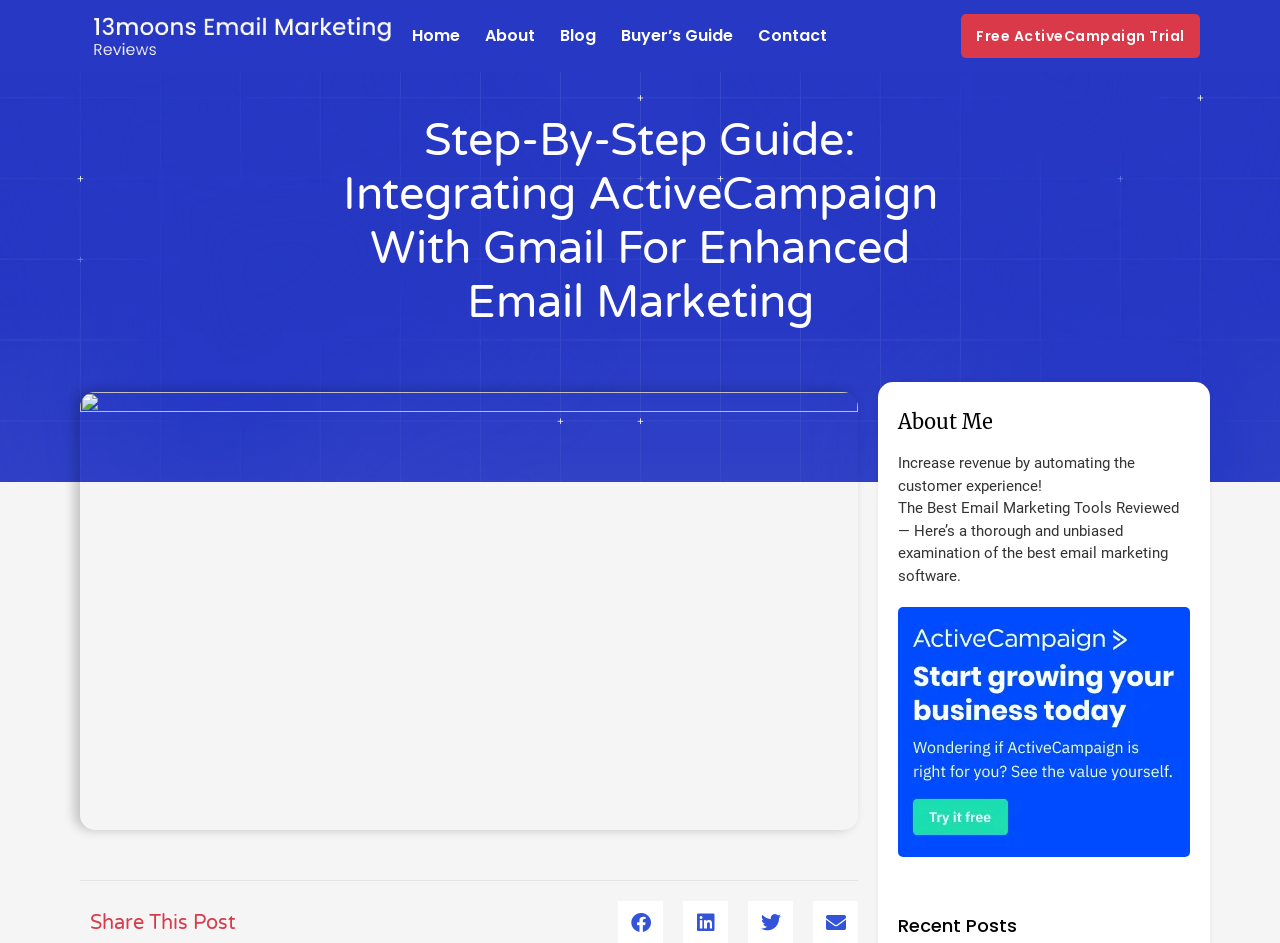What is the topic of the webpage?
Based on the visual, give a brief answer using one word or a short phrase.

Email Marketing